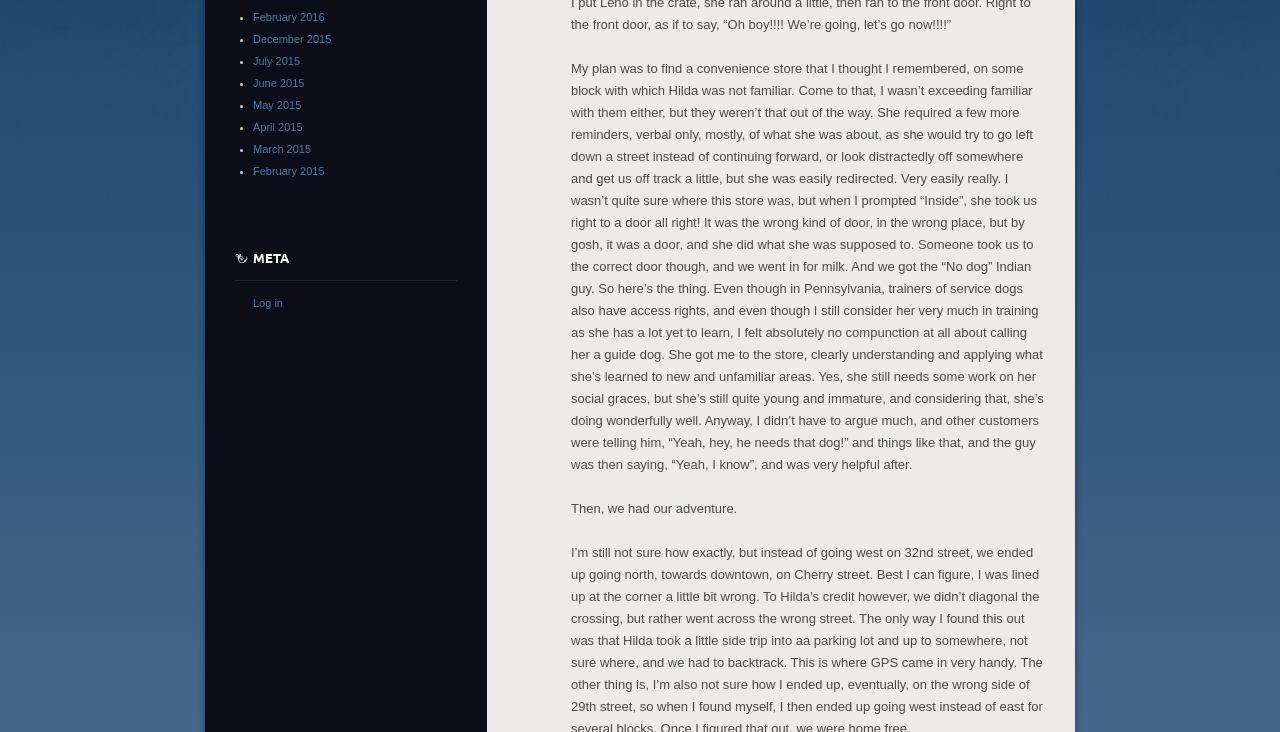Locate the bounding box of the UI element defined by this description: "April 2015". The coordinates should be given as four float numbers between 0 and 1, formatted as [left, top, right, bottom].

[0.198, 0.165, 0.236, 0.182]